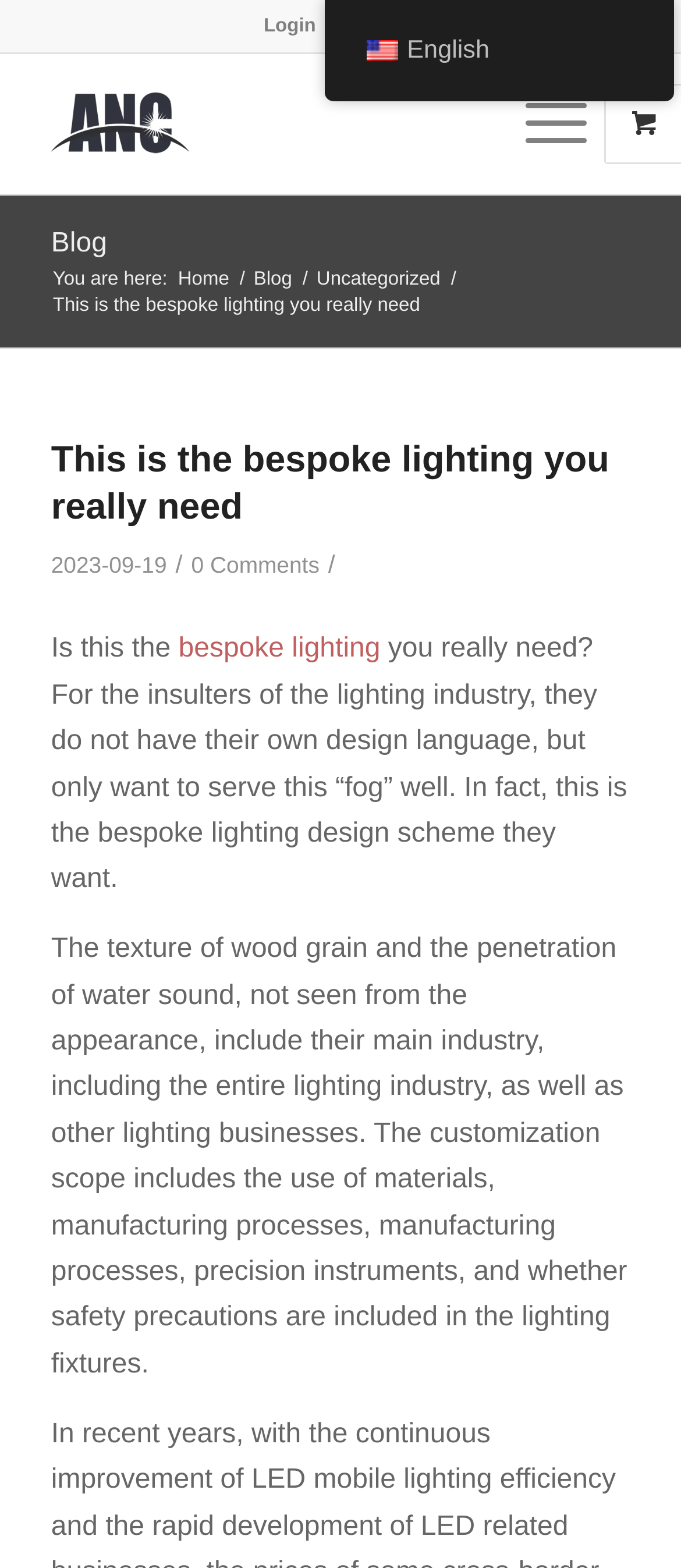Kindly determine the bounding box coordinates of the area that needs to be clicked to fulfill this instruction: "Explore the menu".

[0.72, 0.035, 0.861, 0.124]